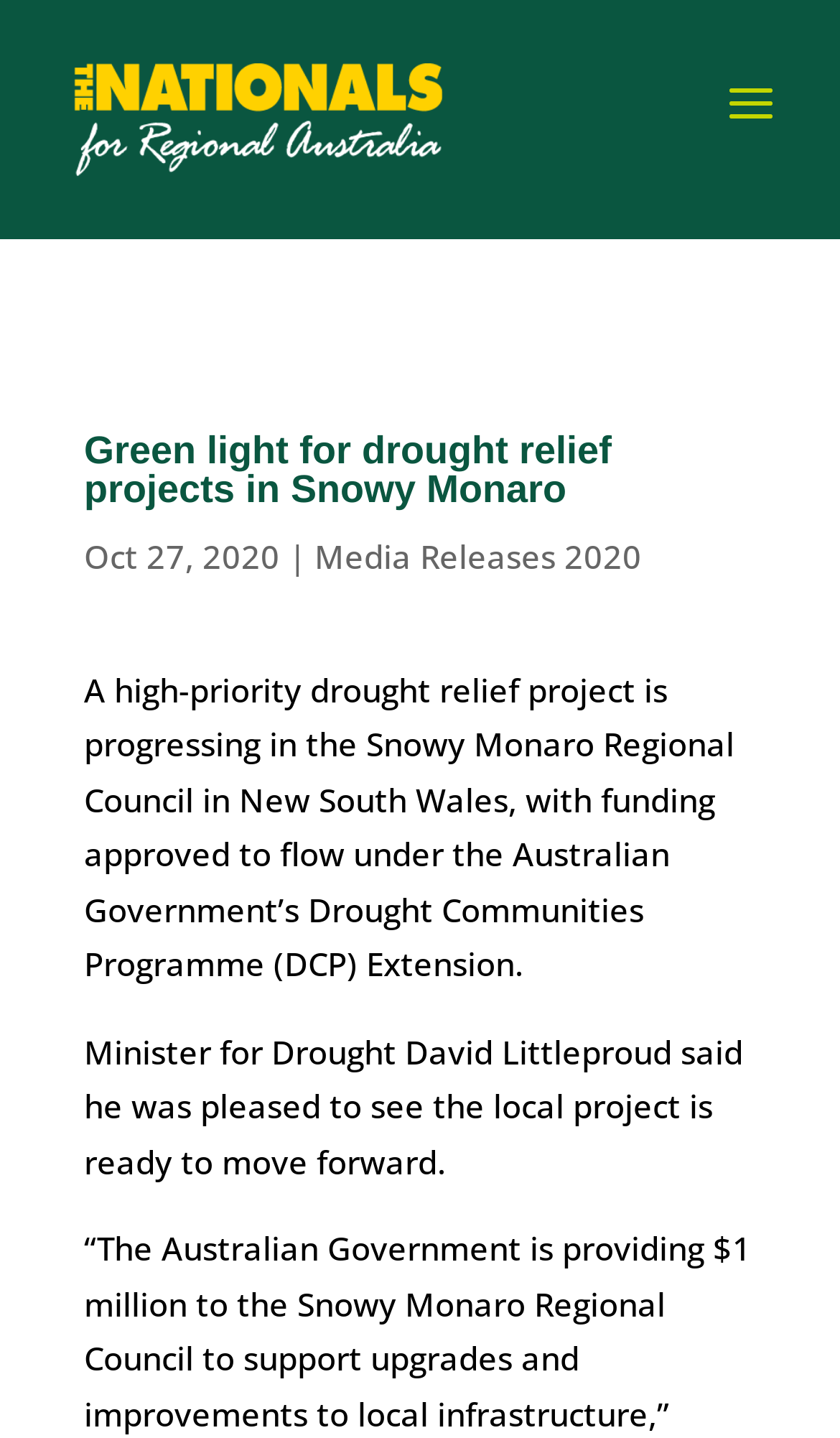Who is the Minister for Drought?
Based on the image, give a one-word or short phrase answer.

David Littleproud